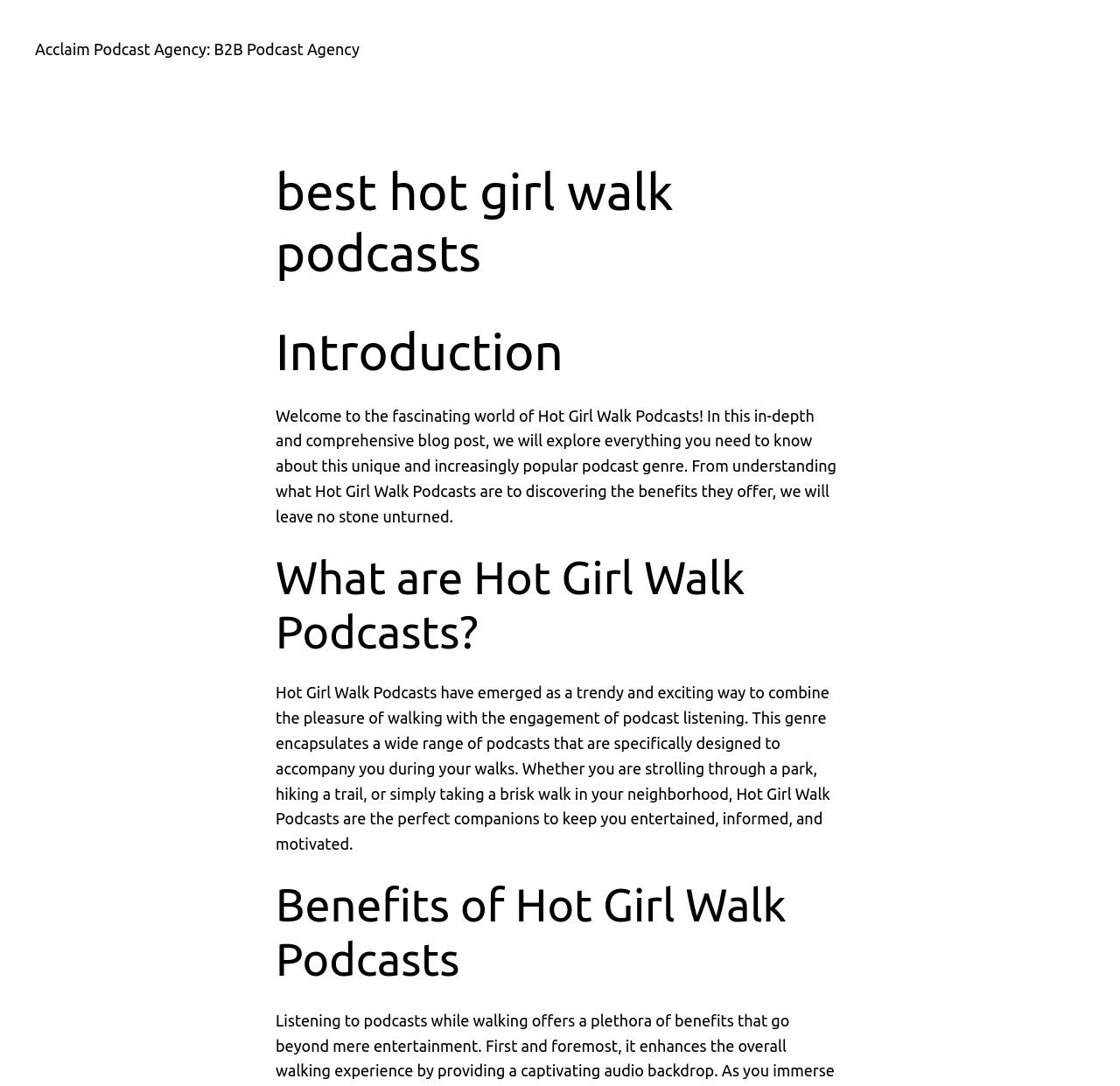What is the structure of this blog post?
Could you answer the question with a detailed and thorough explanation?

Based on the headings on the webpage, it appears that the blog post is structured into three main sections: an introduction, a section explaining what Hot Girl Walk Podcasts are, and a section discussing the benefits of Hot Girl Walk Podcasts.